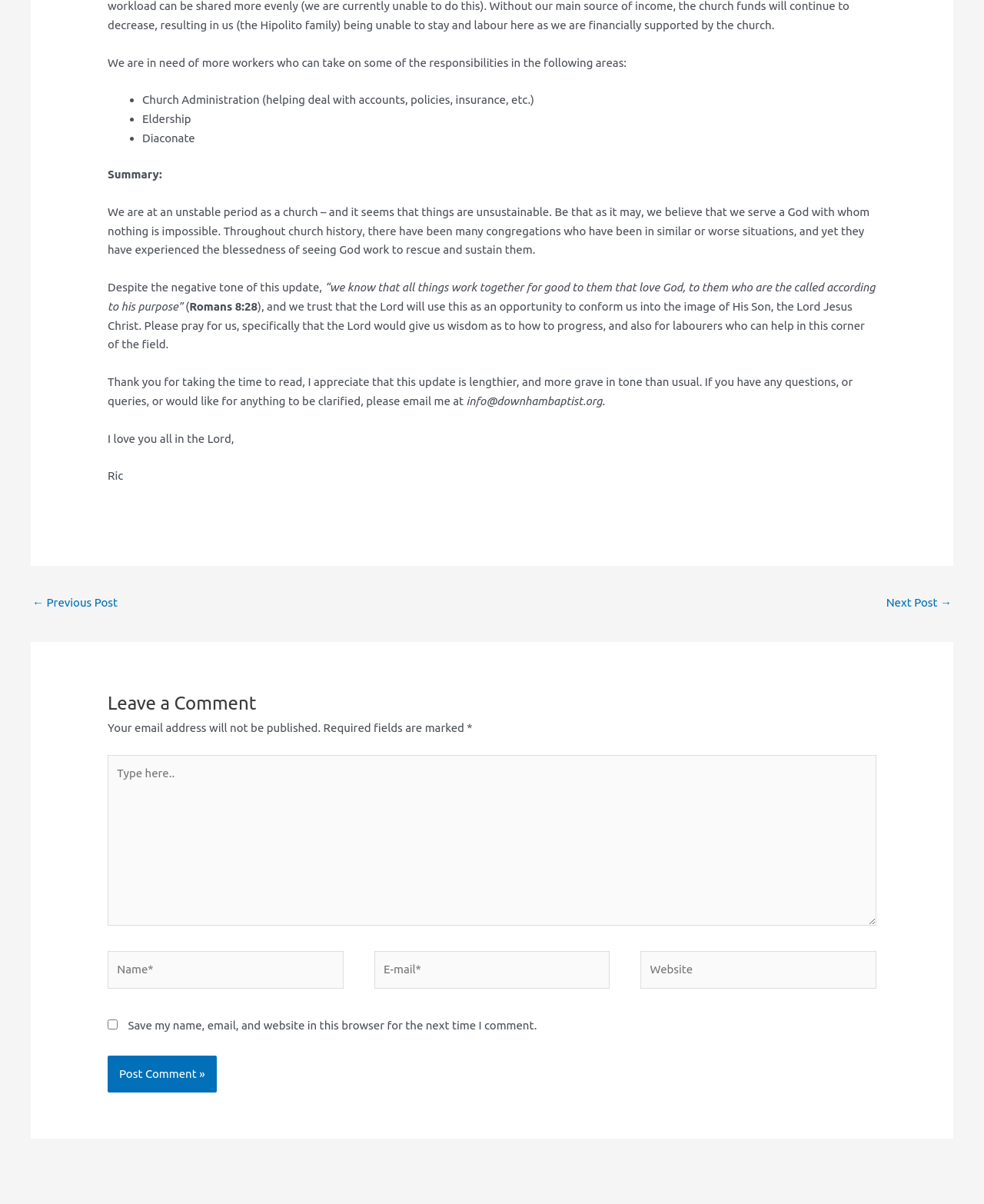What is the Bible verse mentioned?
Provide an in-depth answer to the question, covering all aspects.

The Bible verse mentioned is Romans 8:28, which is quoted in the text as '“we know that all things work together for good to them that love God, to them who are the called according to his purpose”'.